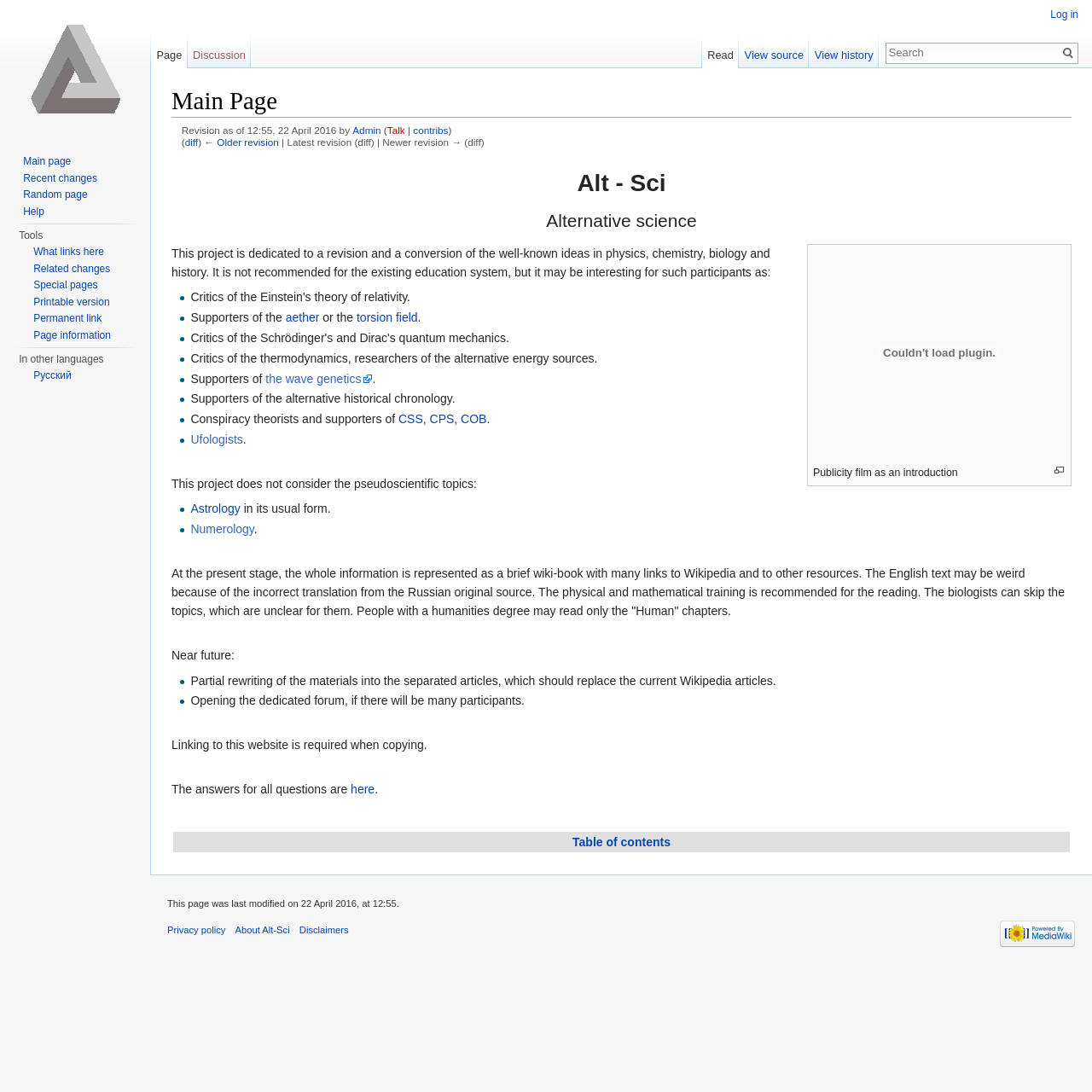Predict the bounding box coordinates of the area that should be clicked to accomplish the following instruction: "Search". The bounding box coordinates should consist of four float numbers between 0 and 1, i.e., [left, top, right, bottom].

[0.258, 0.136, 0.291, 0.148]